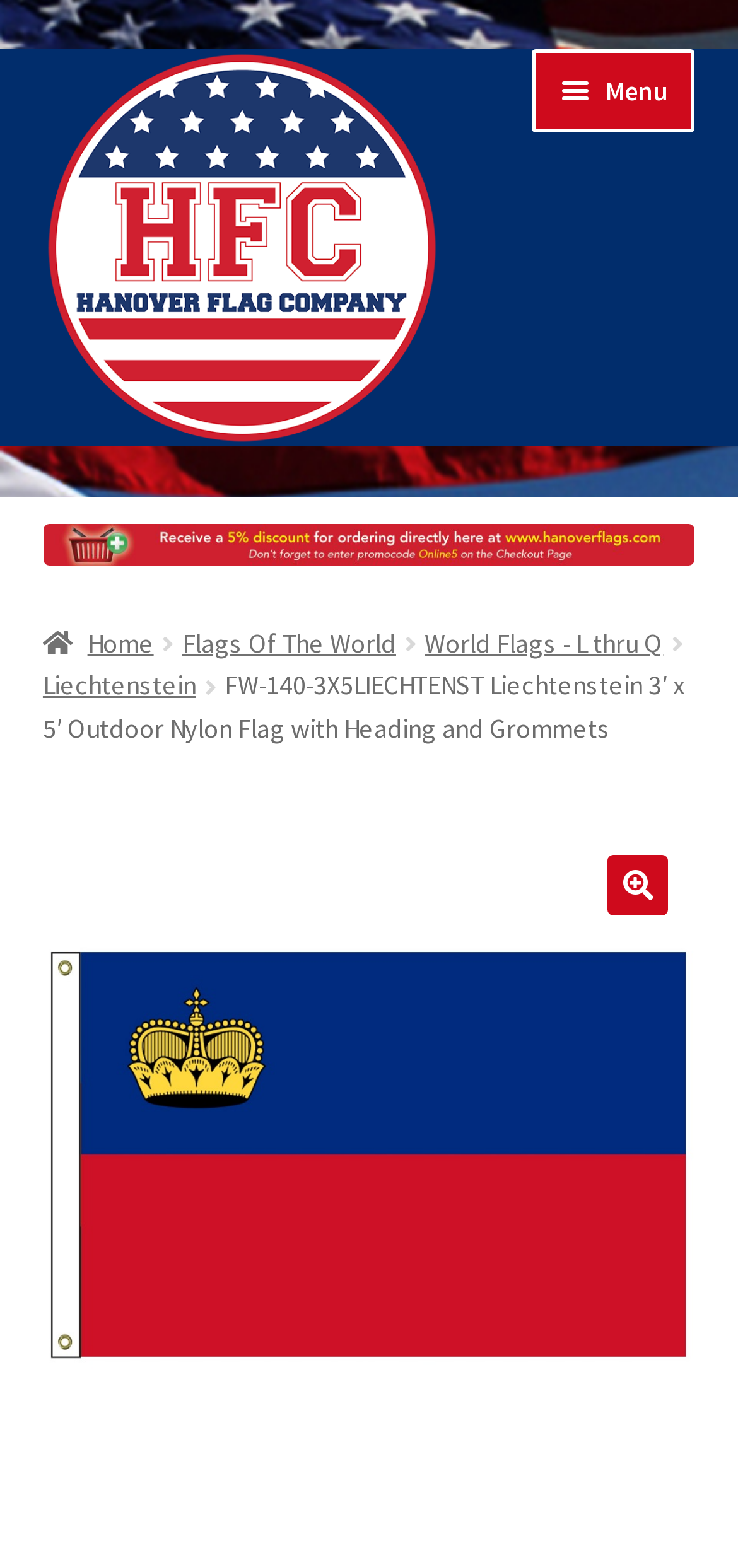Pinpoint the bounding box coordinates of the clickable area necessary to execute the following instruction: "Click on the 'Home' link". The coordinates should be given as four float numbers between 0 and 1, namely [left, top, right, bottom].

[0.058, 0.285, 0.942, 0.35]